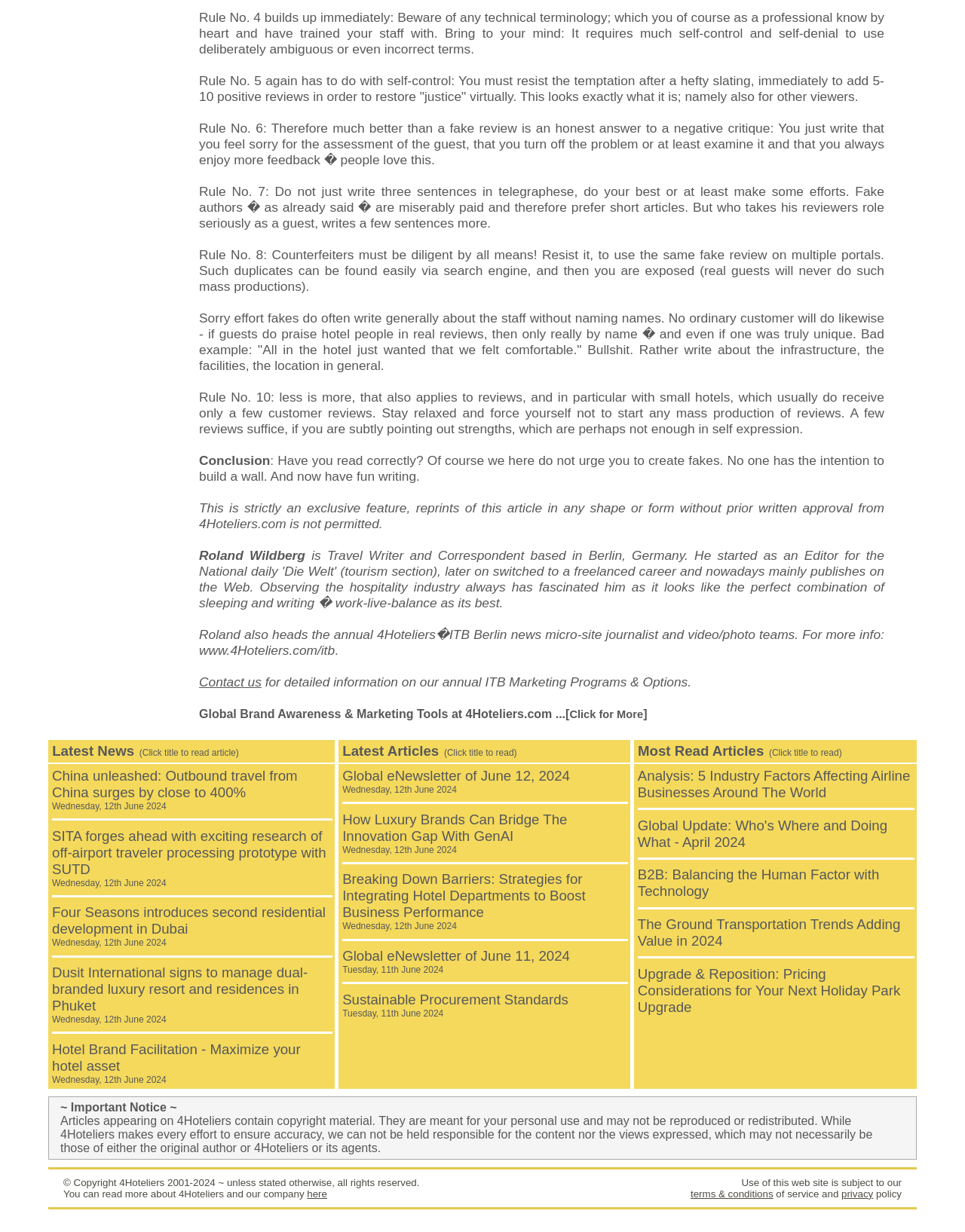Locate the UI element described by privacy in the provided webpage screenshot. Return the bounding box coordinates in the format (top-left x, top-left y, bottom-right x, bottom-right y), ensuring all values are between 0 and 1.

[0.872, 0.964, 0.905, 0.973]